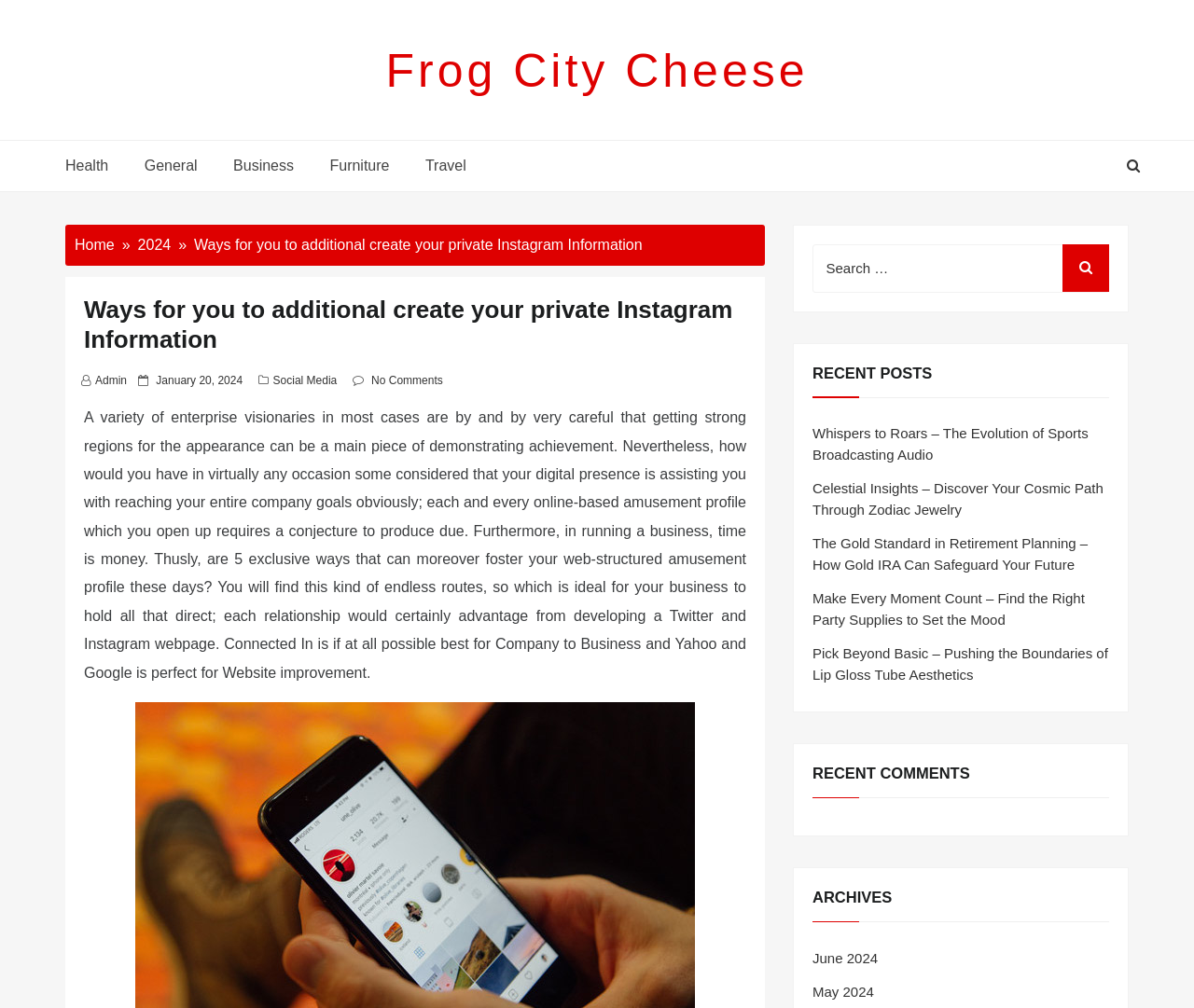Find the bounding box coordinates for the area that should be clicked to accomplish the instruction: "Click on the 'January 20, 2024' link".

[0.131, 0.371, 0.203, 0.384]